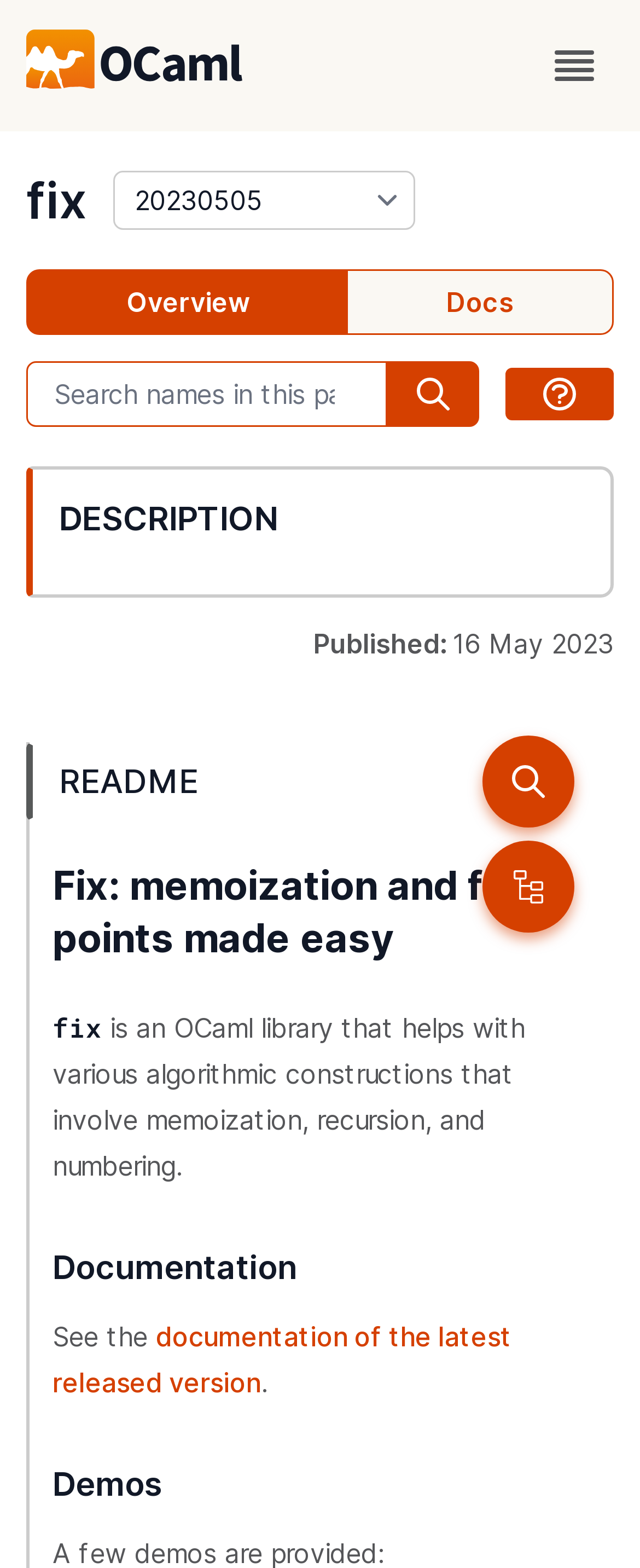Locate the bounding box coordinates of the element that needs to be clicked to carry out the instruction: "open menu". The coordinates should be given as four float numbers ranging from 0 to 1, i.e., [left, top, right, bottom].

[0.856, 0.025, 0.938, 0.059]